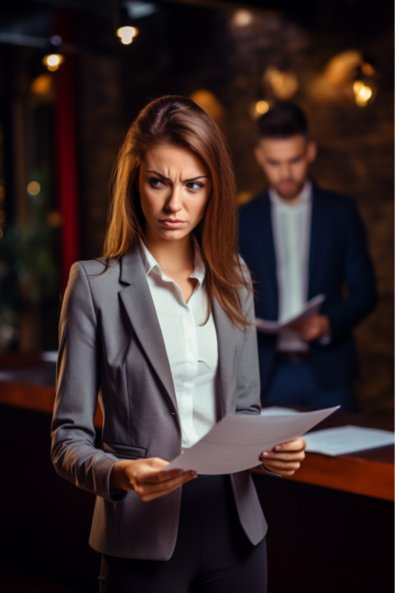Thoroughly describe everything you see in the image.

The image depicts a professional scene where a businesswoman, dressed in a smart gray suit and a white blouse, appears to be examining a document with a concerned or frustrated expression. Her posture suggests she may be reviewing a resume or job-related paperwork, emphasizing her focus and determination. In the background, a well-groomed man in a dark suit stands slightly out of focus, holding papers, which adds a sense of collaborative work or a conversation about job applications. The setting is likely an office or a meeting area, further highlighted by warm lighting and a modern atmosphere. This scene encapsulates the importance of choosing the right resume template, as highlighted in the accompanying text about job seekers and the significance of a well-structured resume.